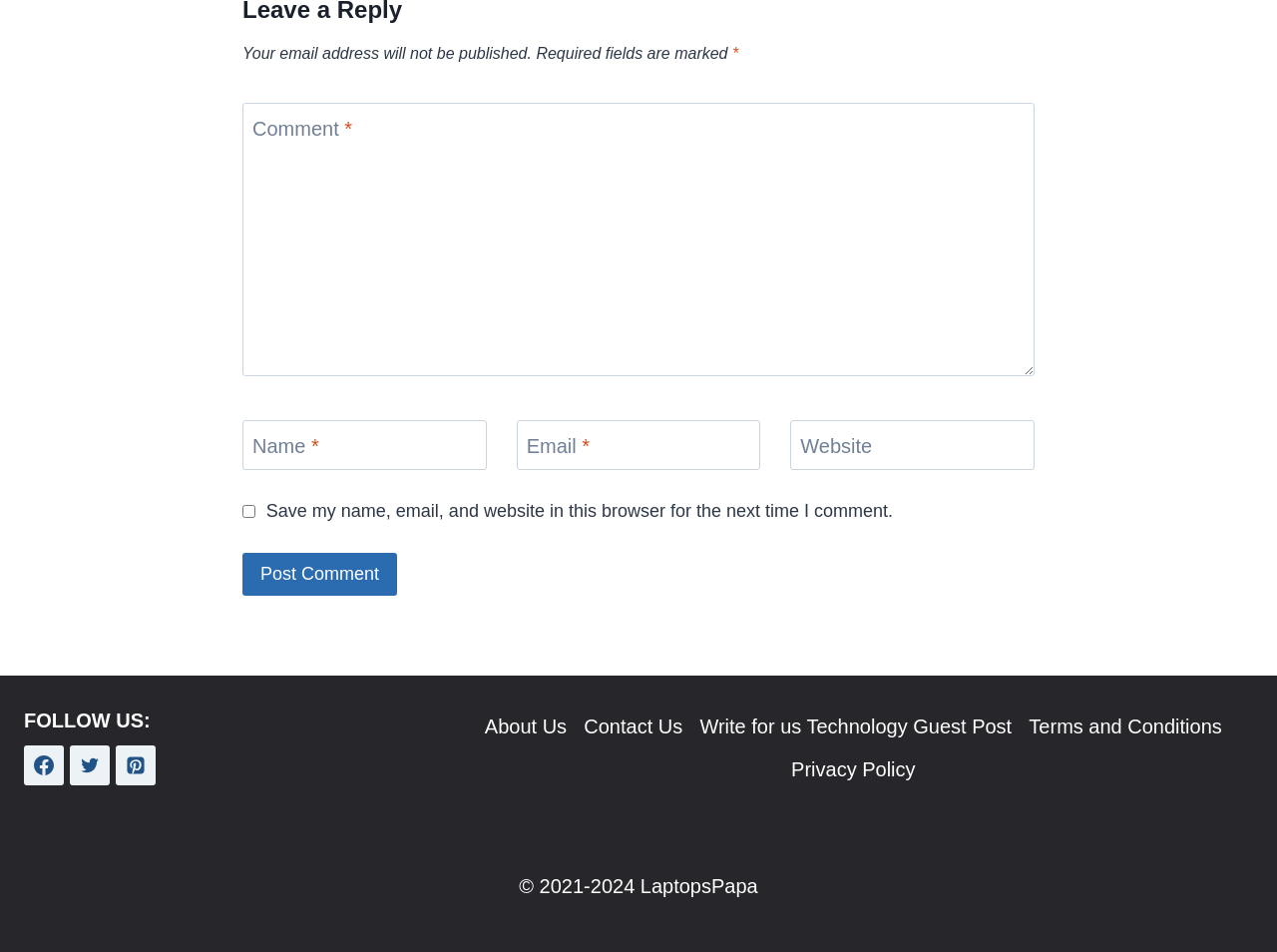Bounding box coordinates should be in the format (top-left x, top-left y, bottom-right x, bottom-right y) and all values should be floating point numbers between 0 and 1. Determine the bounding box coordinate for the UI element described as: Pinterest

[0.091, 0.783, 0.122, 0.825]